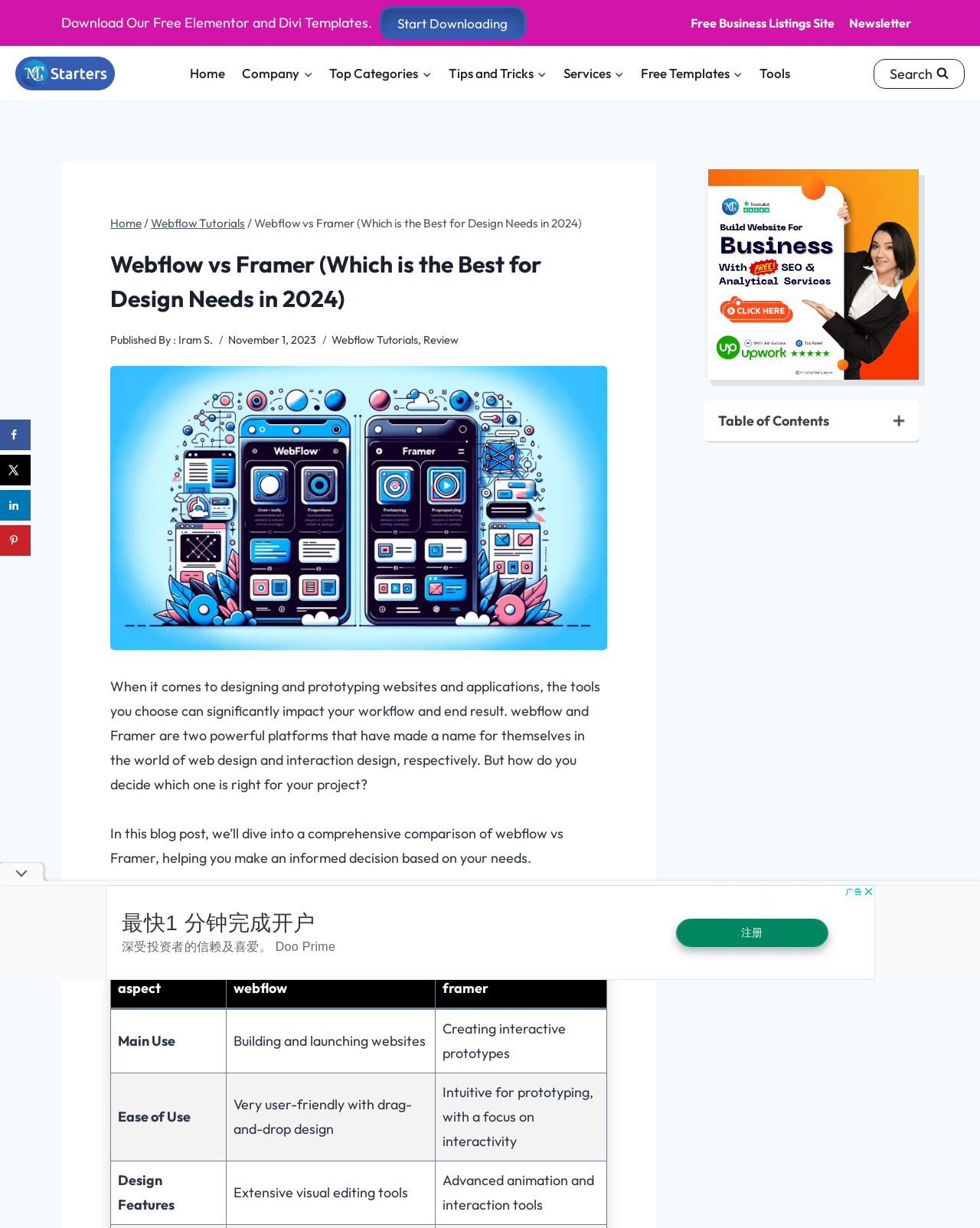Locate the bounding box coordinates of the element you need to click to accomplish the task described by this instruction: "Navigate to the 'Home' page".

[0.185, 0.039, 0.238, 0.08]